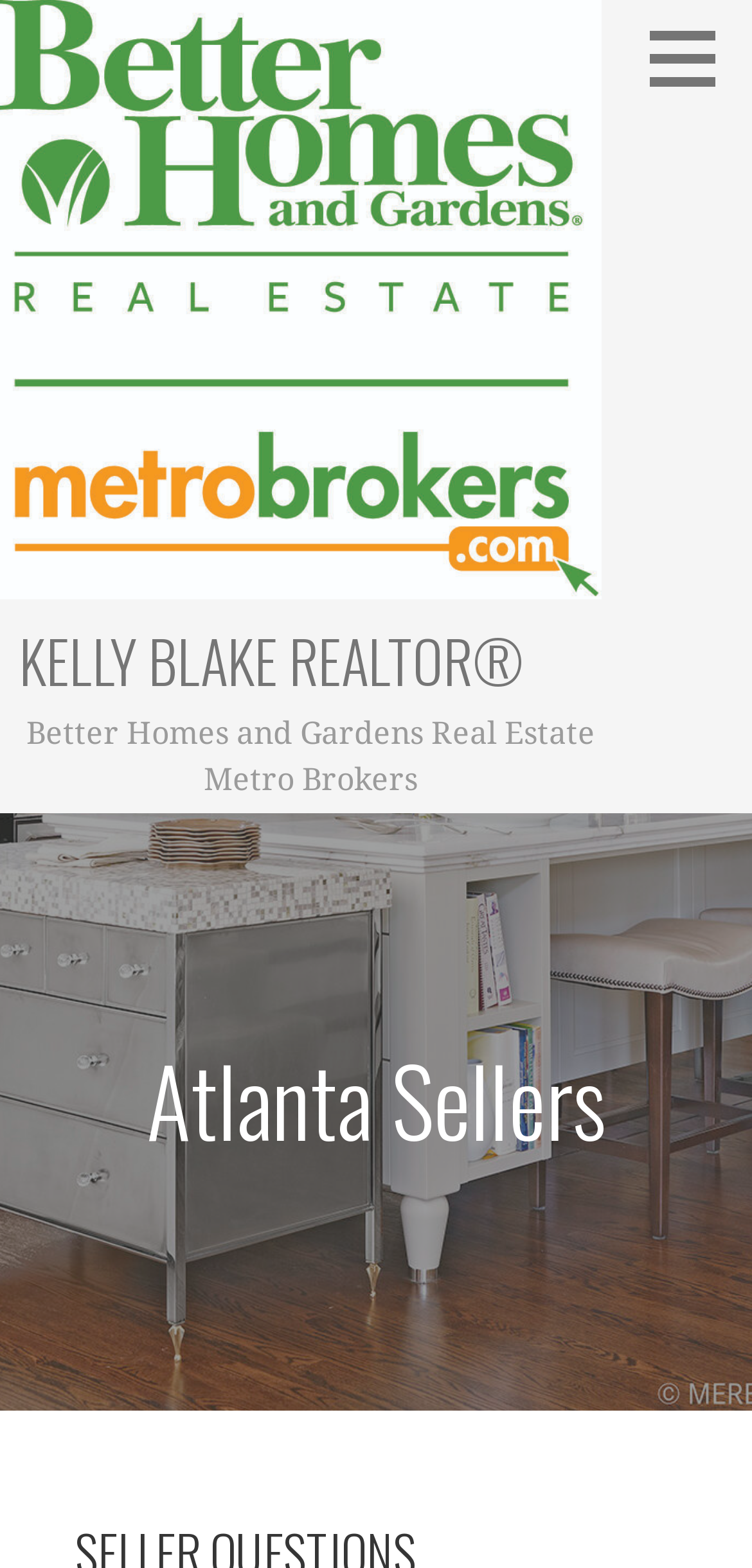Give the bounding box coordinates for the element described by: "parent_node: KELLY BLAKE REALTOR®".

[0.0, 0.178, 0.8, 0.201]